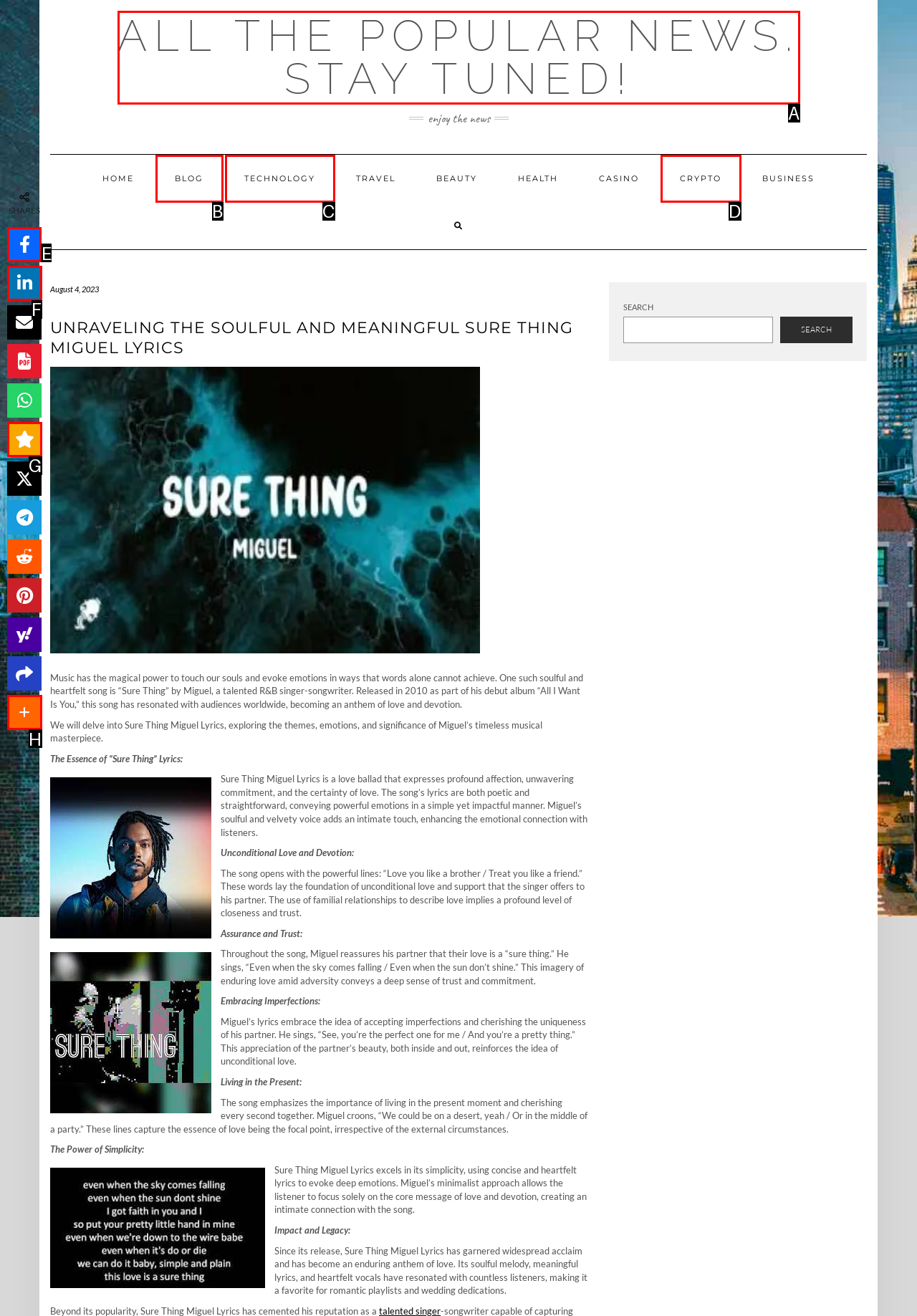Indicate the HTML element to be clicked to accomplish this task: Read the article 'Power, secrecy, and the politics of hypocrisy' Respond using the letter of the correct option.

None